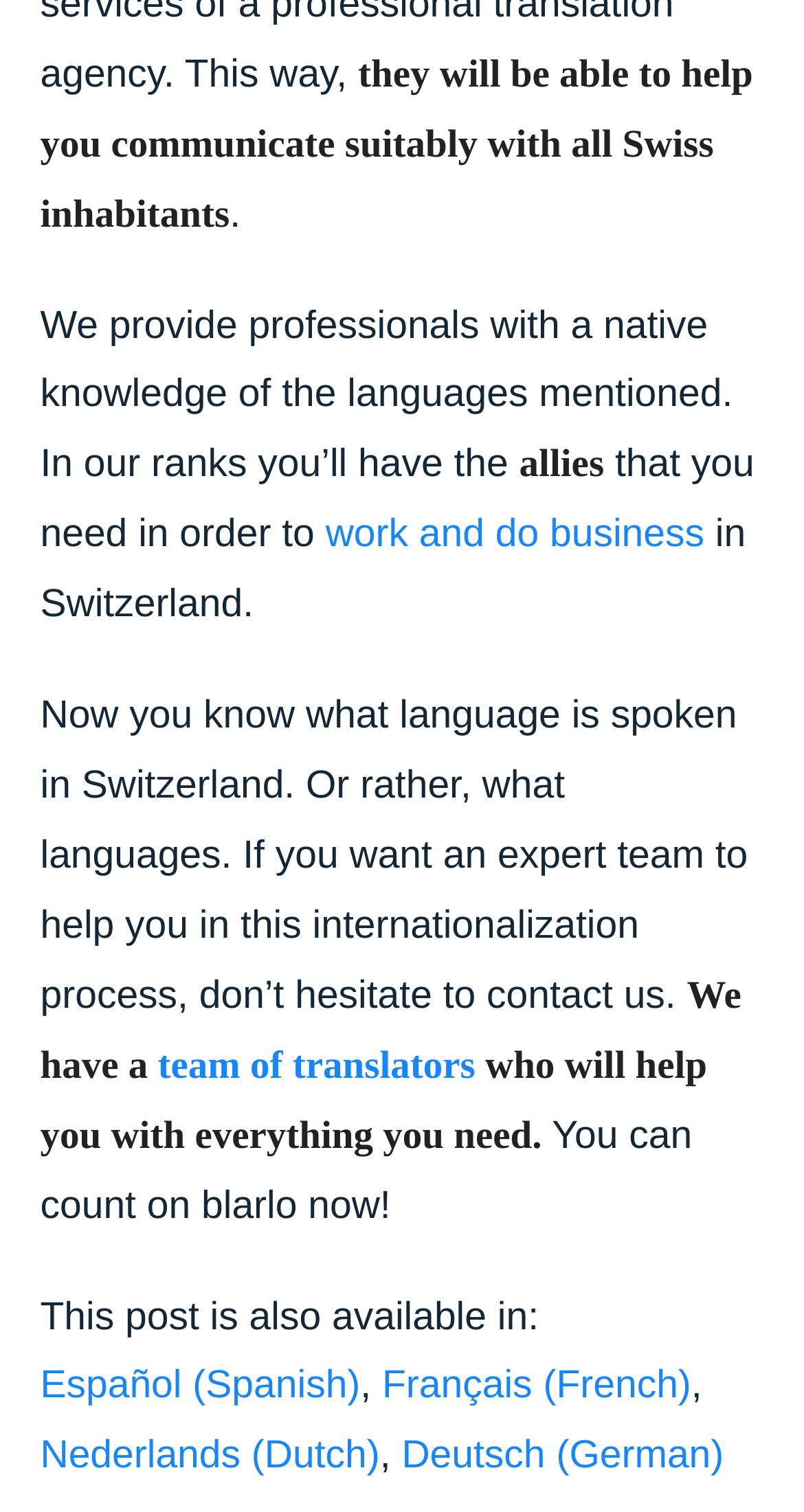Can you give a detailed response to the following question using the information from the image? What languages are mentioned in the webpage?

The webpage mentions multiple languages, including Spanish, French, Dutch, and German, as indicated by the links at the bottom of the page.